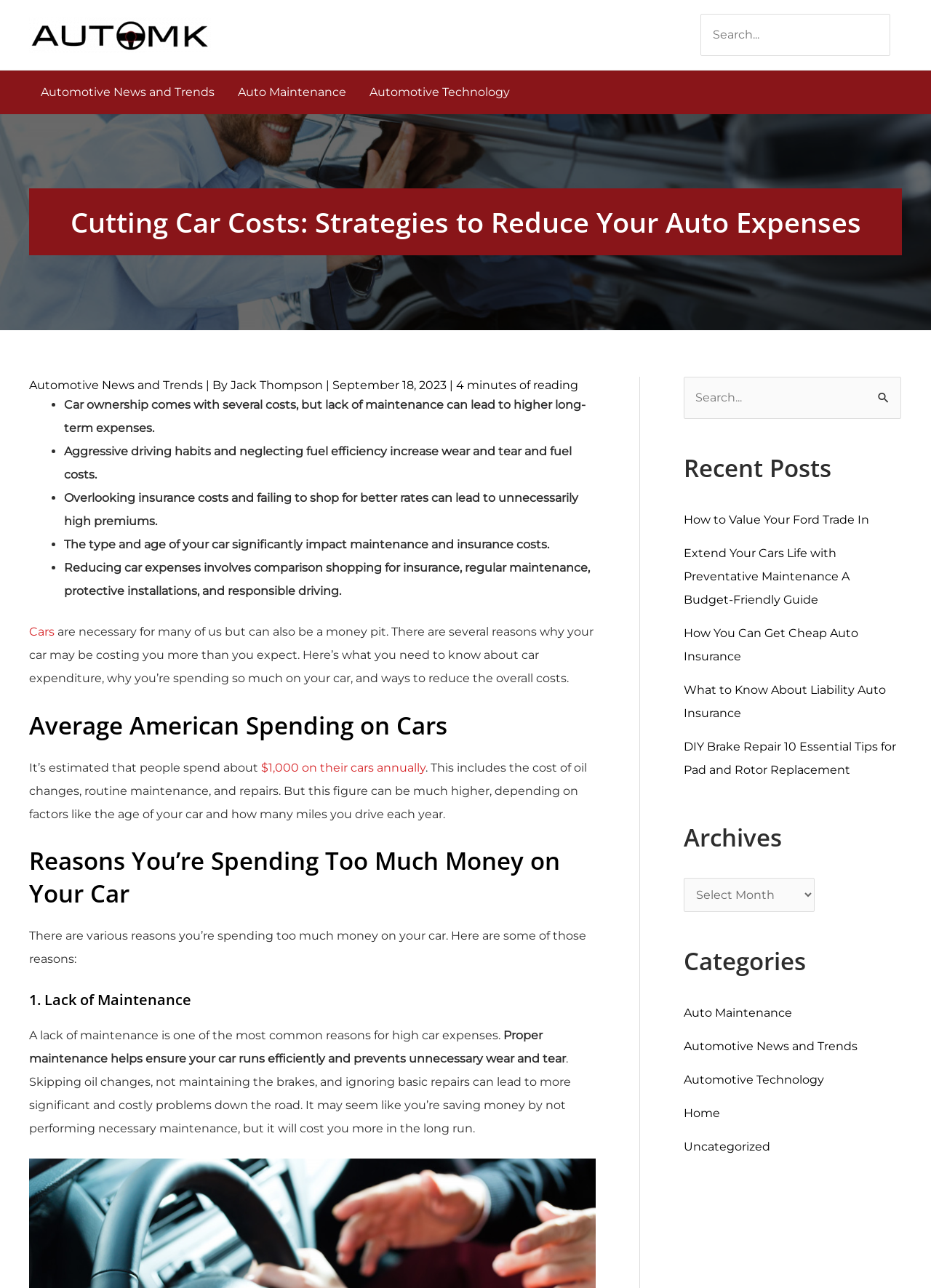Please locate the bounding box coordinates of the element's region that needs to be clicked to follow the instruction: "Click on the link to learn about Automotive News and Trends". The bounding box coordinates should be provided as four float numbers between 0 and 1, i.e., [left, top, right, bottom].

[0.031, 0.055, 0.243, 0.089]